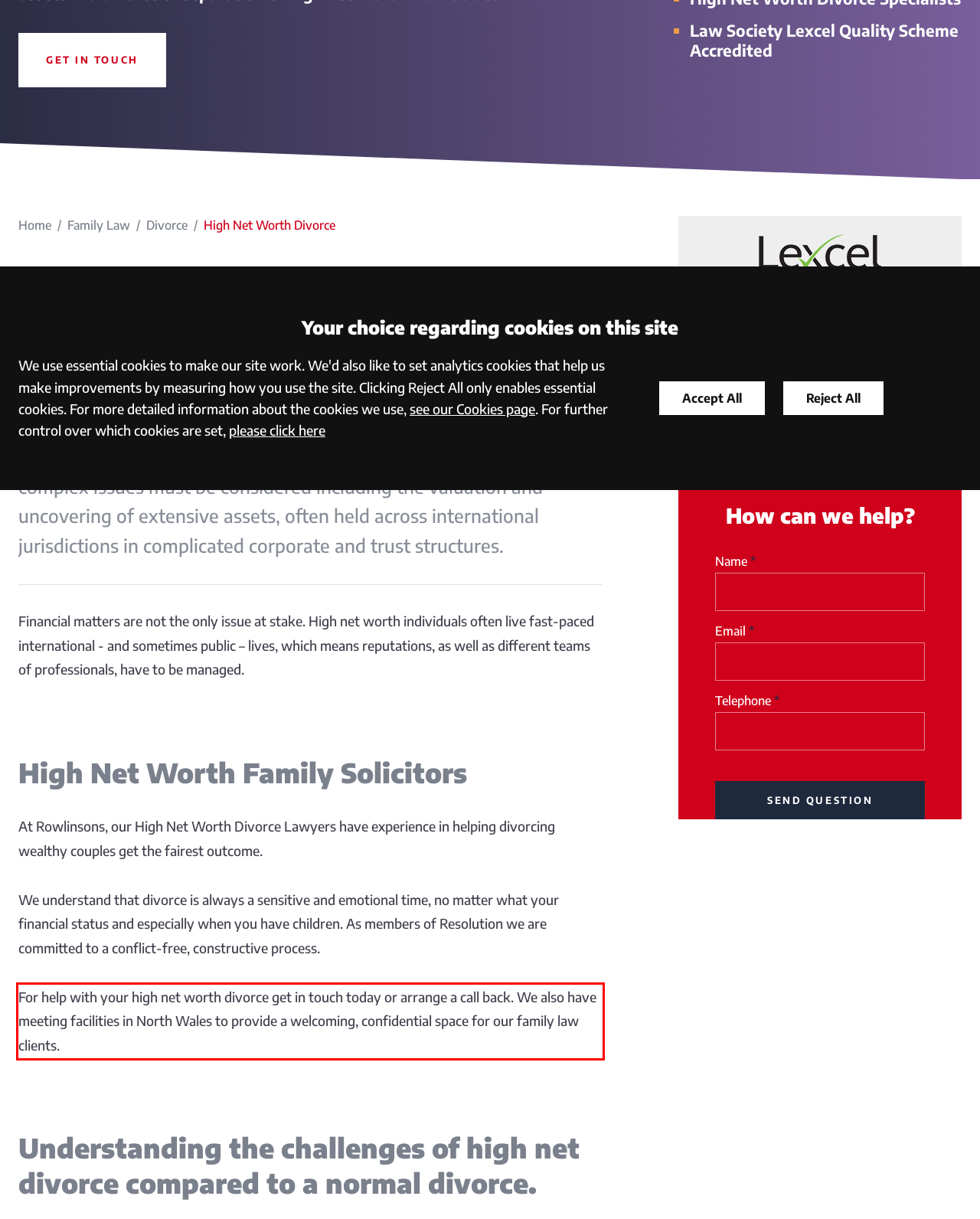You have a screenshot of a webpage with a UI element highlighted by a red bounding box. Use OCR to obtain the text within this highlighted area.

For help with your high net worth divorce get in touch today or arrange a call back. We also have meeting facilities in North Wales to provide a welcoming, confidential space for our family law clients.